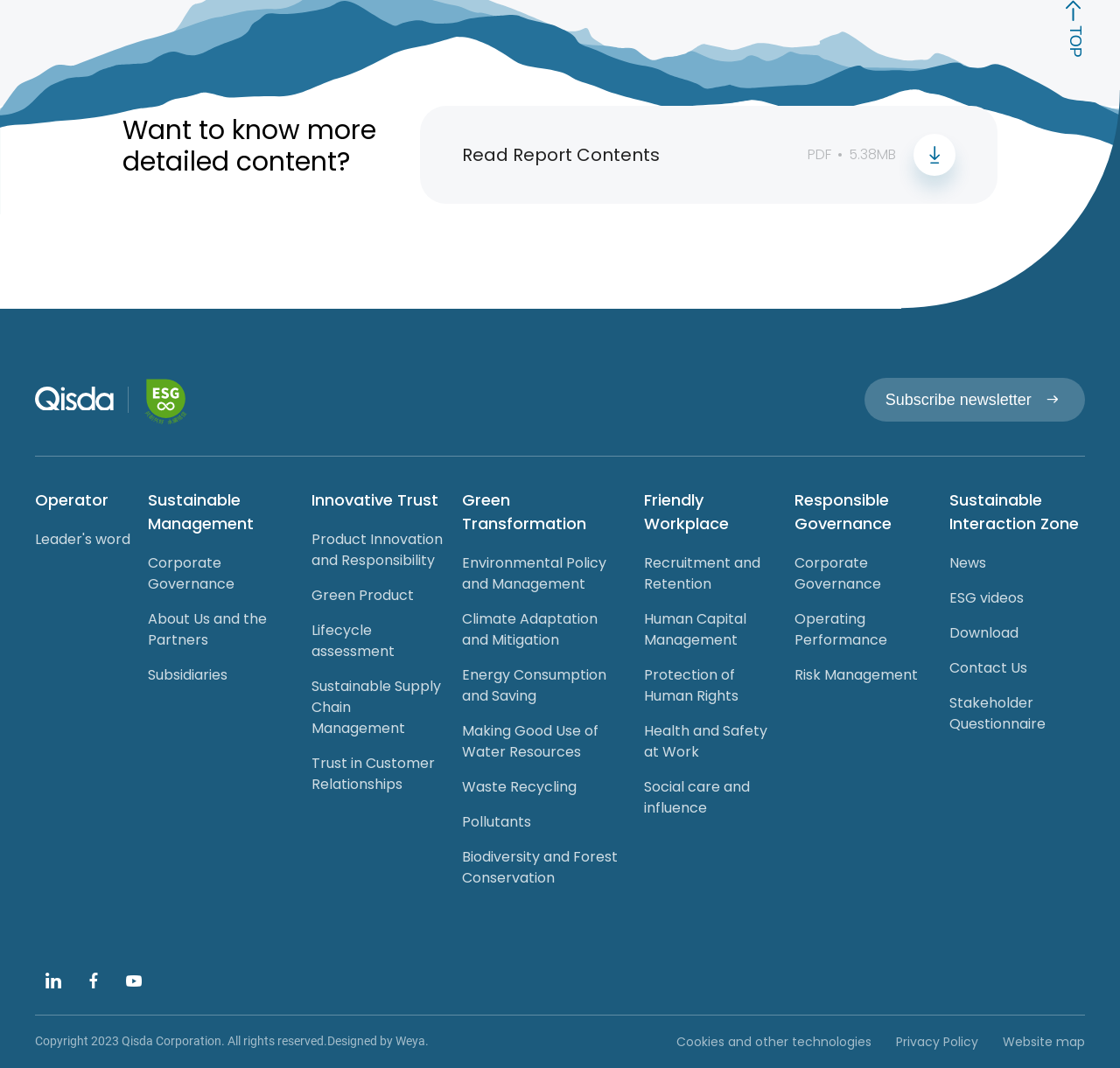Please find the bounding box coordinates of the clickable region needed to complete the following instruction: "View leader's word". The bounding box coordinates must consist of four float numbers between 0 and 1, i.e., [left, top, right, bottom].

[0.031, 0.492, 0.116, 0.518]